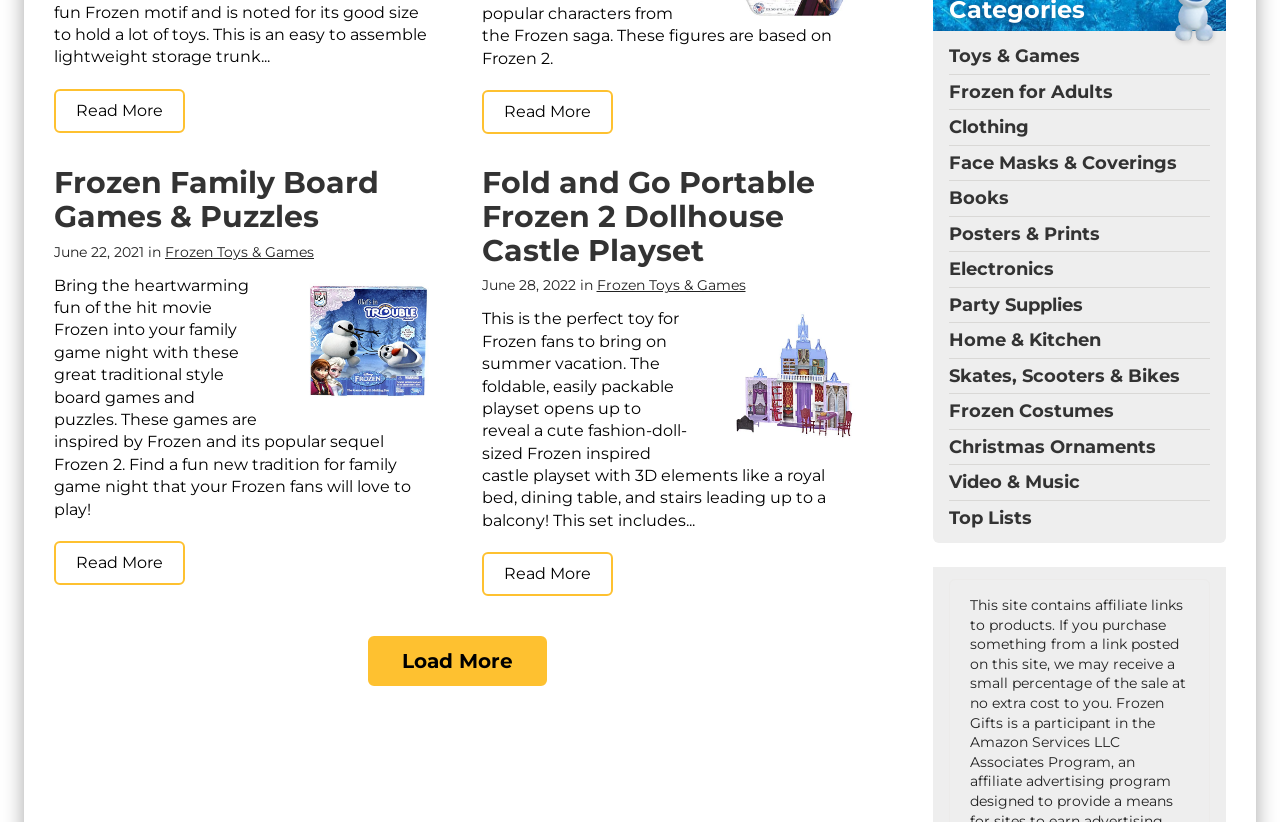Respond with a single word or short phrase to the following question: 
What is the theme of the board games and puzzles?

Frozen